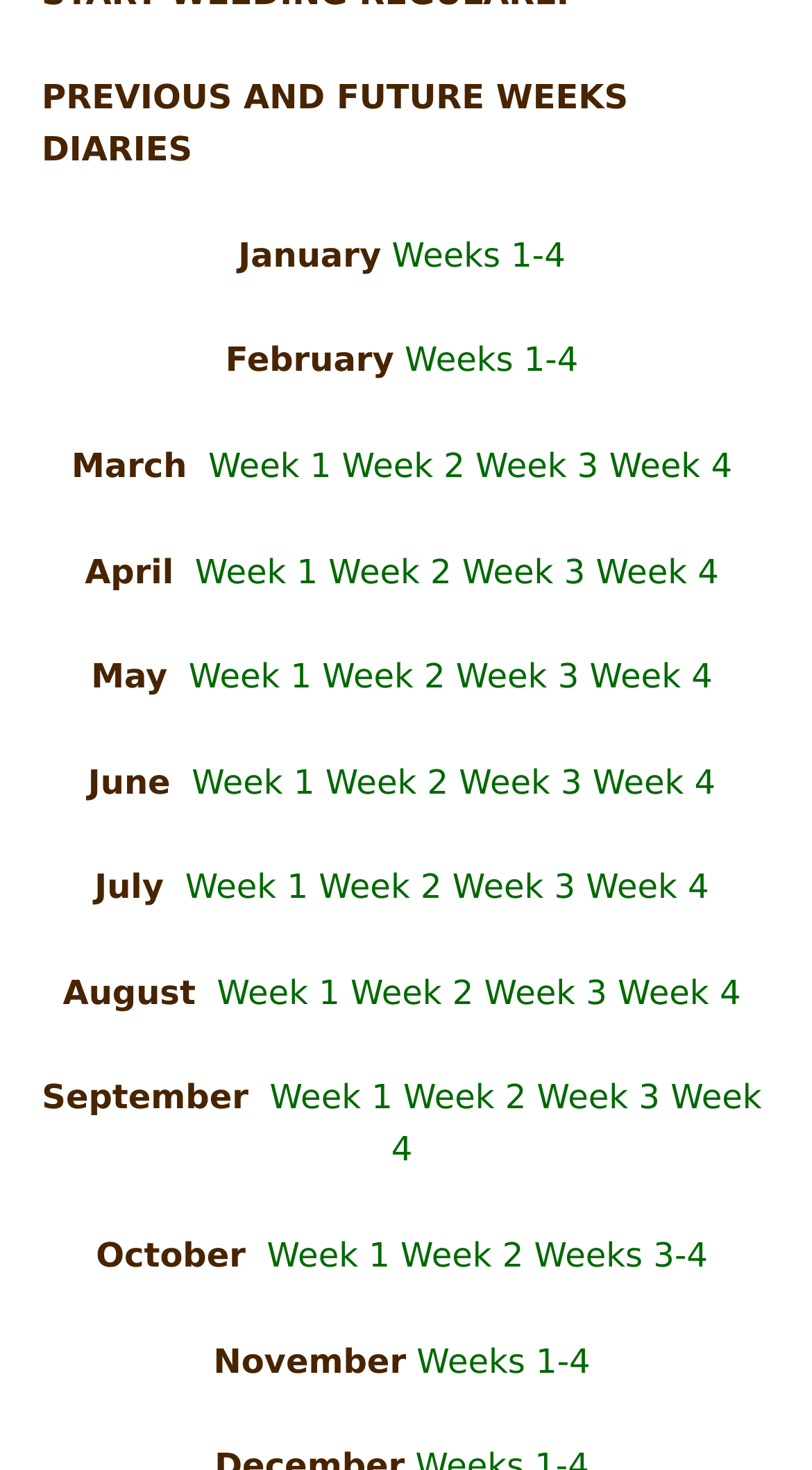What is the last month listed on the webpage?
Based on the content of the image, thoroughly explain and answer the question.

The last month listed on the webpage can be found by scrolling down to the bottom of the webpage, where 'November' is listed with a link to 'Weeks 1-4'.